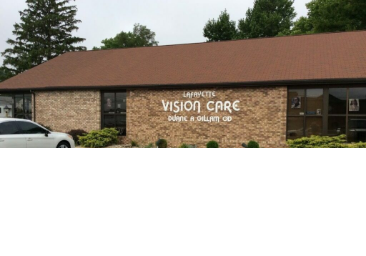Offer a detailed caption for the image presented.

The image features the exterior of the Lafayette Vision Care clinic, prominently displaying the name "LAFAYETTE VISION CARE" in large, bold letters on its brick façade. The clinic is situated in a well-maintained building with a brown sloped roof, surrounded by neatly trimmed greenery. To the left, a white vehicle is parked in front of the building, adding to the welcoming atmosphere of this eye care establishment. The scene is set against a backdrop of trees, contributing to a serene and professional environment, ideal for a health services provider.